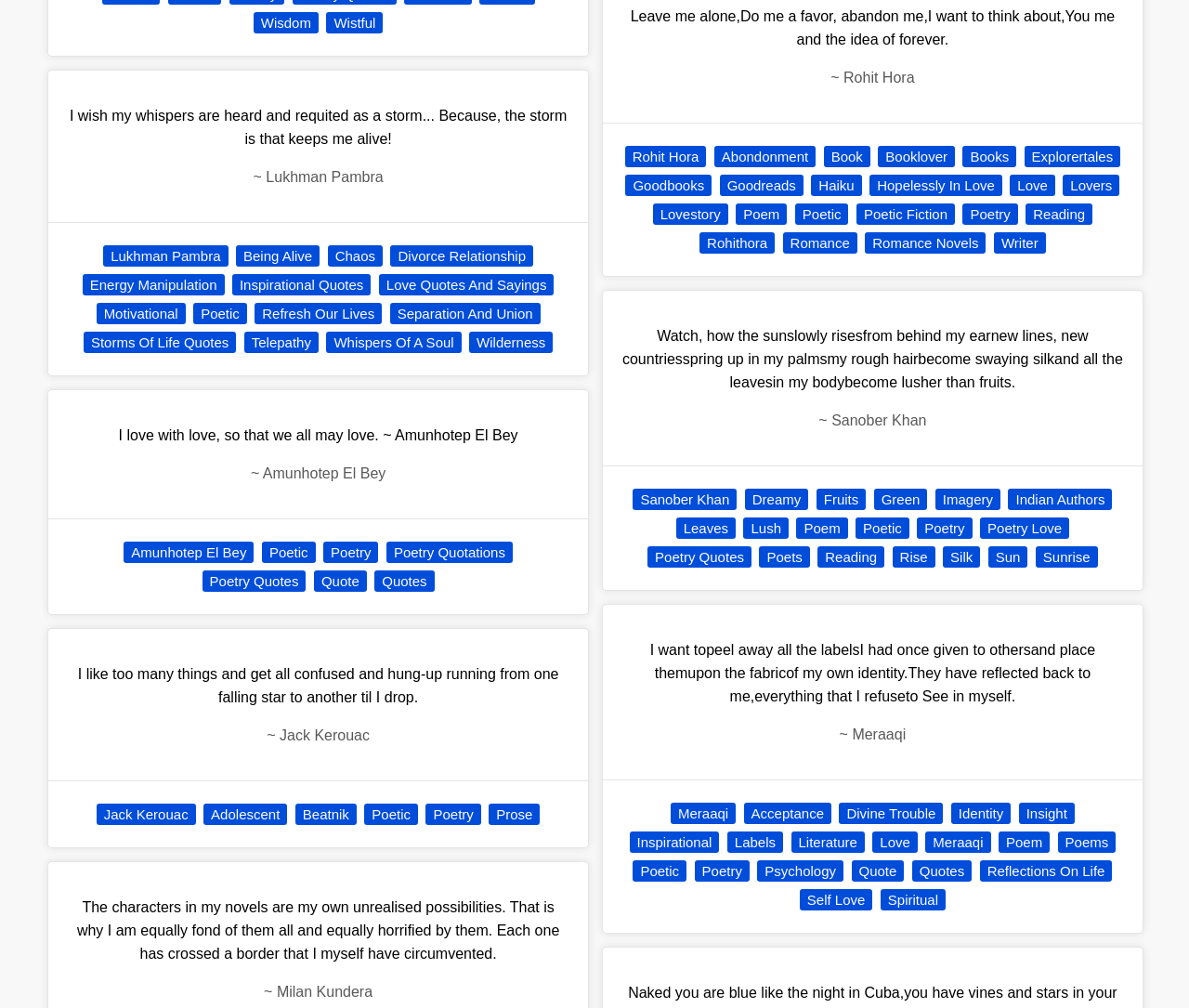Please pinpoint the bounding box coordinates for the region I should click to adhere to this instruction: "Read the poem by Sanober Khan".

[0.507, 0.289, 0.961, 0.463]